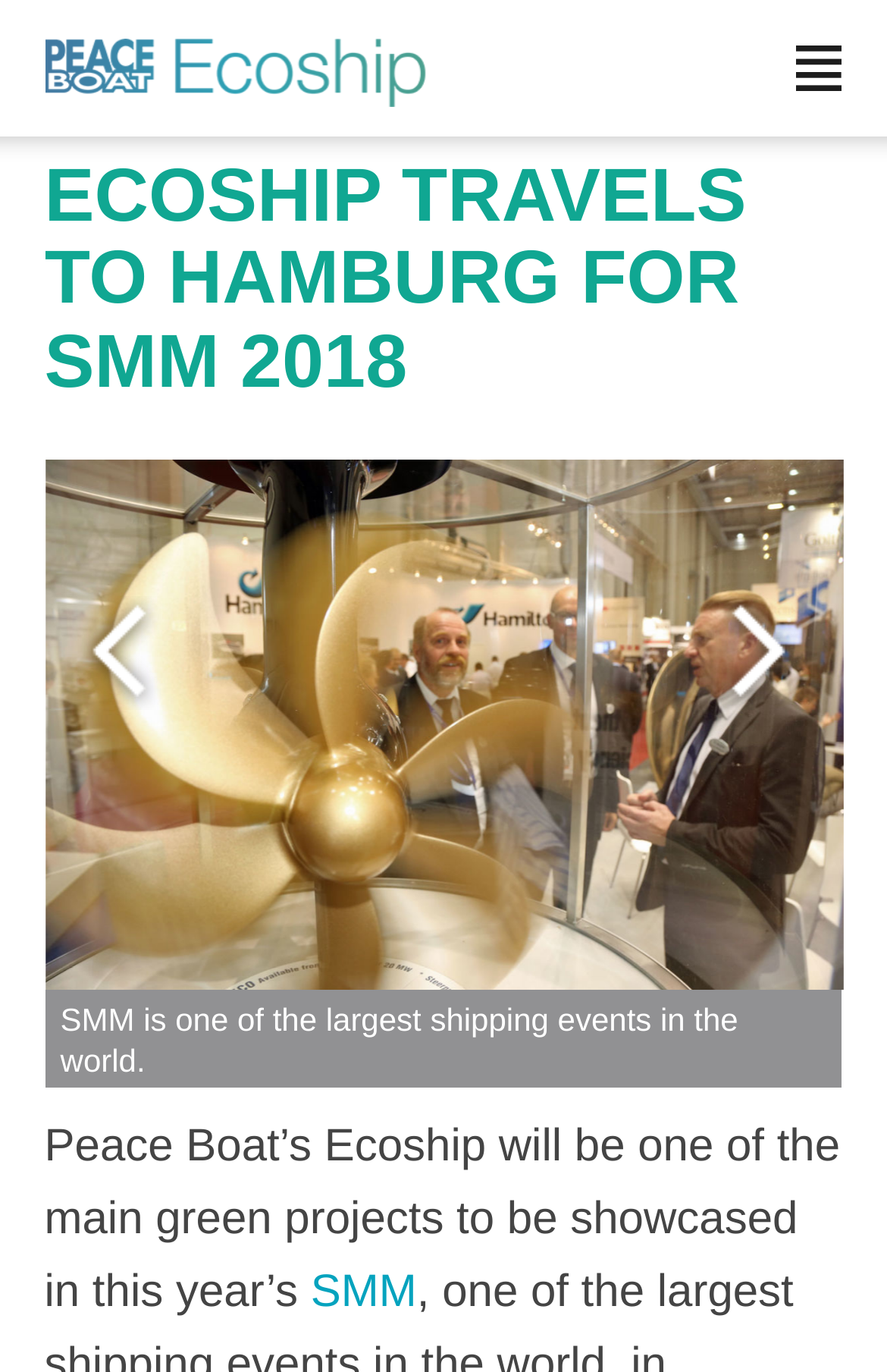Provide the bounding box coordinates in the format (top-left x, top-left y, bottom-right x, bottom-right y). All values are floating point numbers between 0 and 1. Determine the bounding box coordinate of the UI element described as: Previous

[0.076, 0.435, 0.204, 0.518]